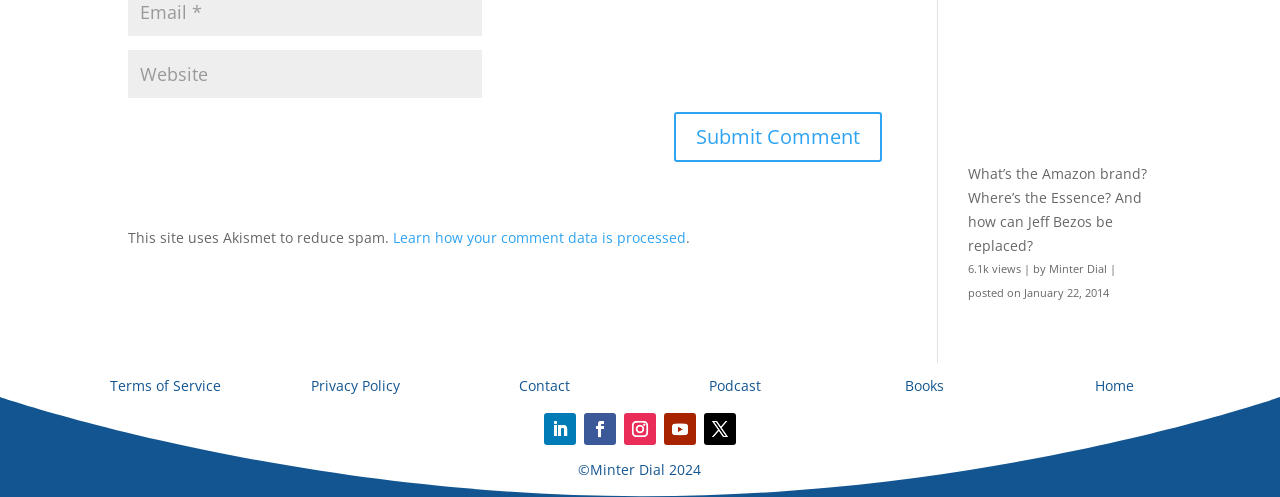Please specify the bounding box coordinates in the format (top-left x, top-left y, bottom-right x, bottom-right y), with all values as floating point numbers between 0 and 1. Identify the bounding box of the UI element described by: input value="Website" name="url"

[0.1, 0.101, 0.377, 0.198]